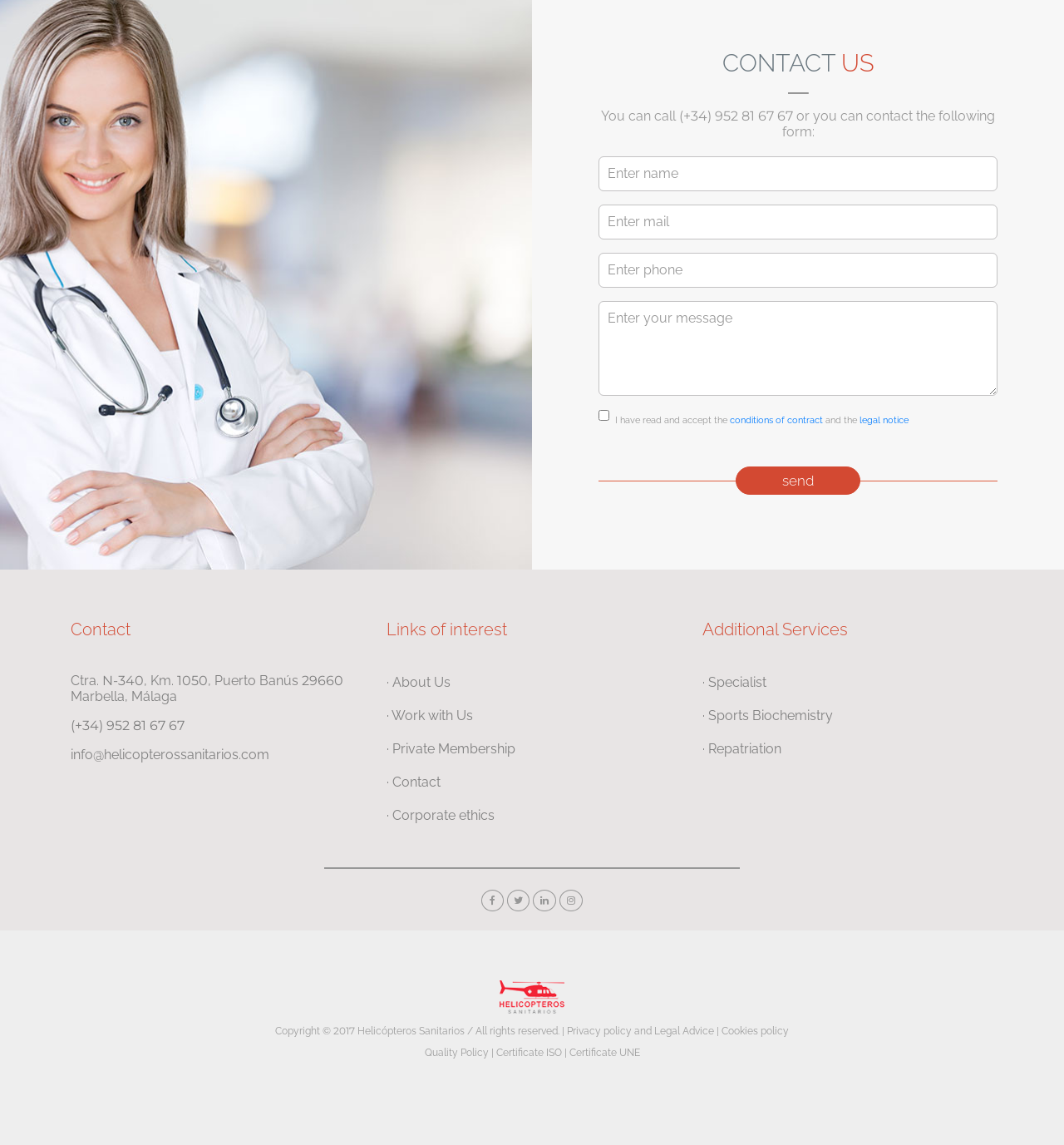Can you identify the bounding box coordinates of the clickable region needed to carry out this instruction: 'Call the phone number (+34) 952 81 67 67'? The coordinates should be four float numbers within the range of 0 to 1, stated as [left, top, right, bottom].

[0.638, 0.094, 0.745, 0.108]